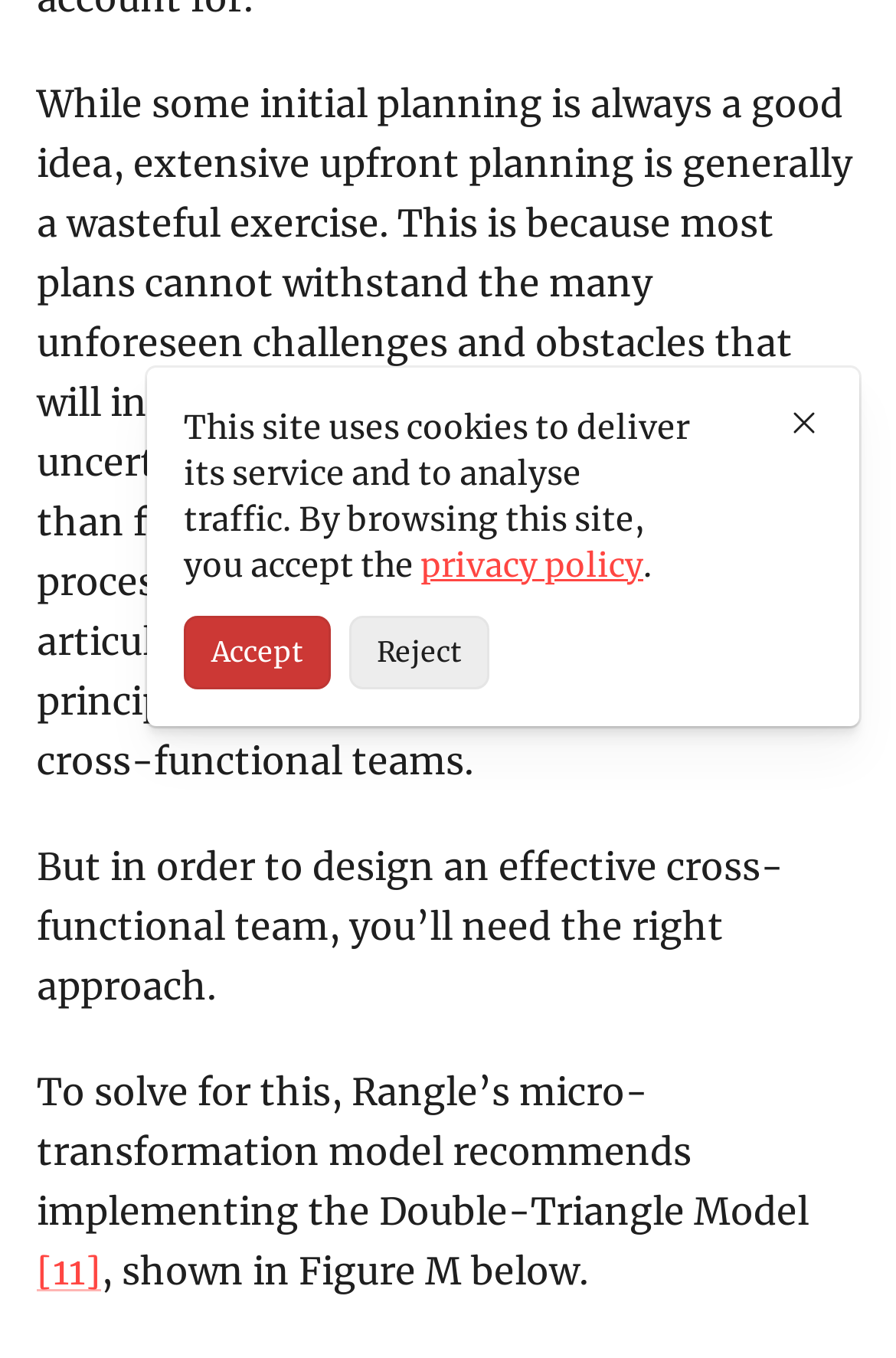Find the bounding box of the UI element described as follows: "parent_node: Product share:".

None